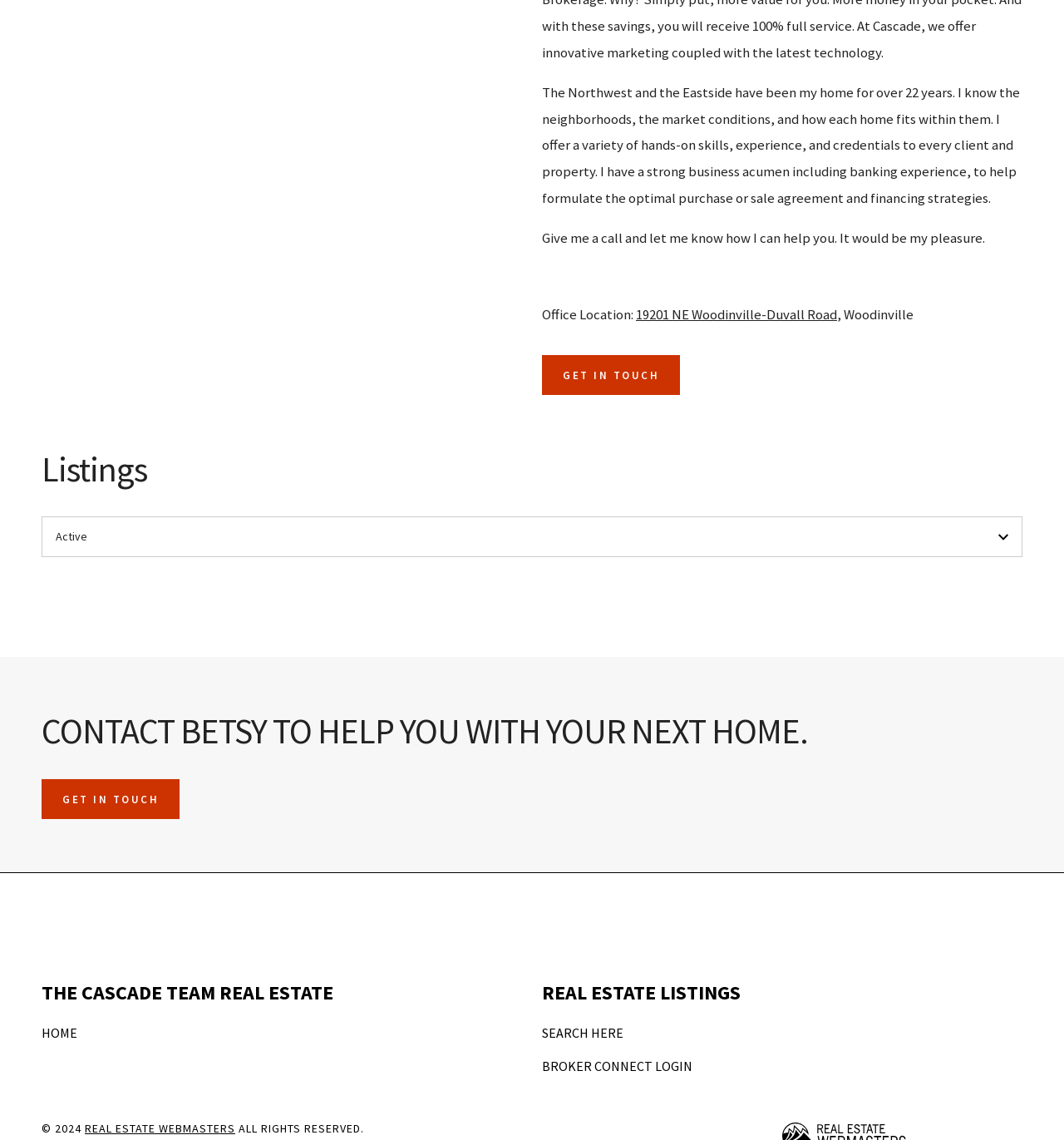Find the UI element described as: "Home" and predict its bounding box coordinates. Ensure the coordinates are four float numbers between 0 and 1, [left, top, right, bottom].

[0.039, 0.897, 0.073, 0.914]